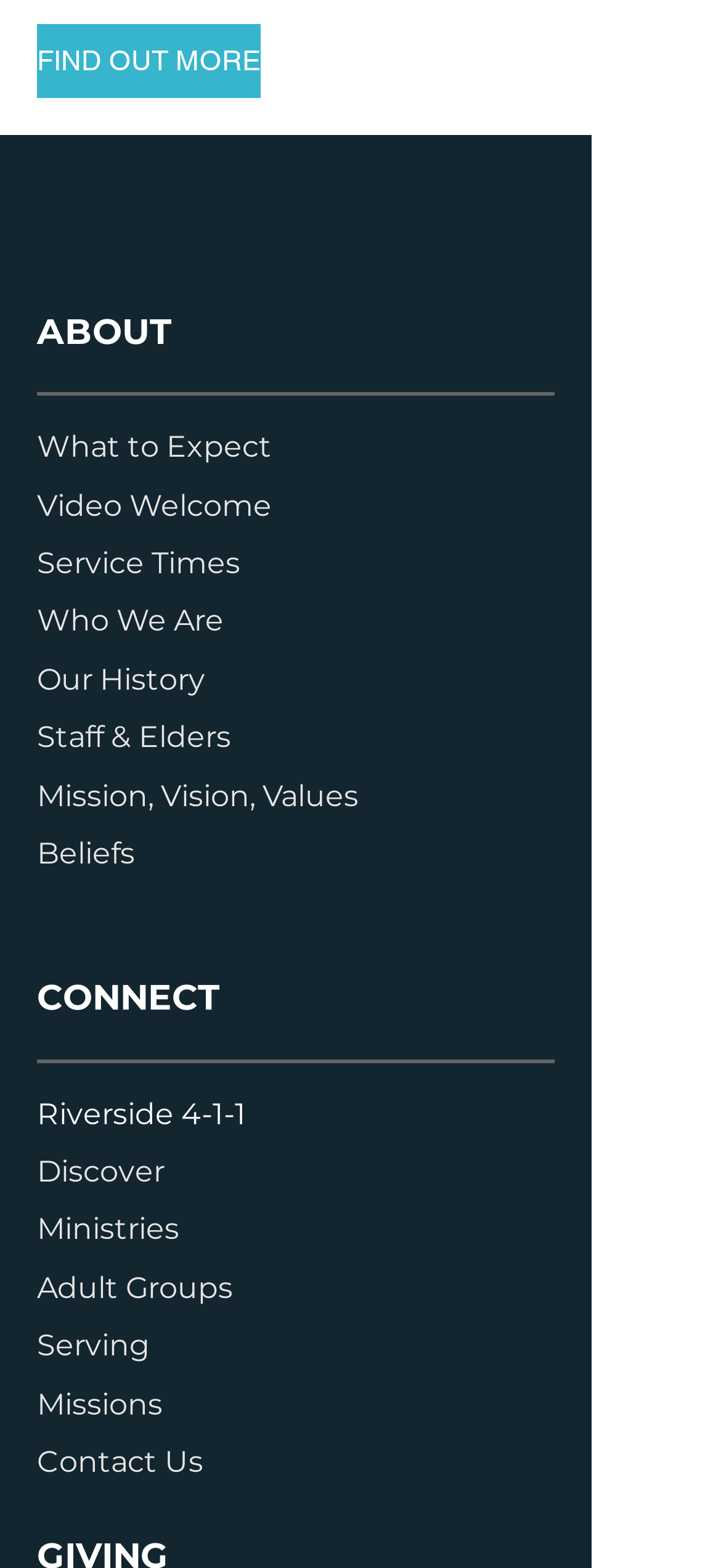How many links are under the 'CONNECT' section?
Give a one-word or short-phrase answer derived from the screenshot.

8